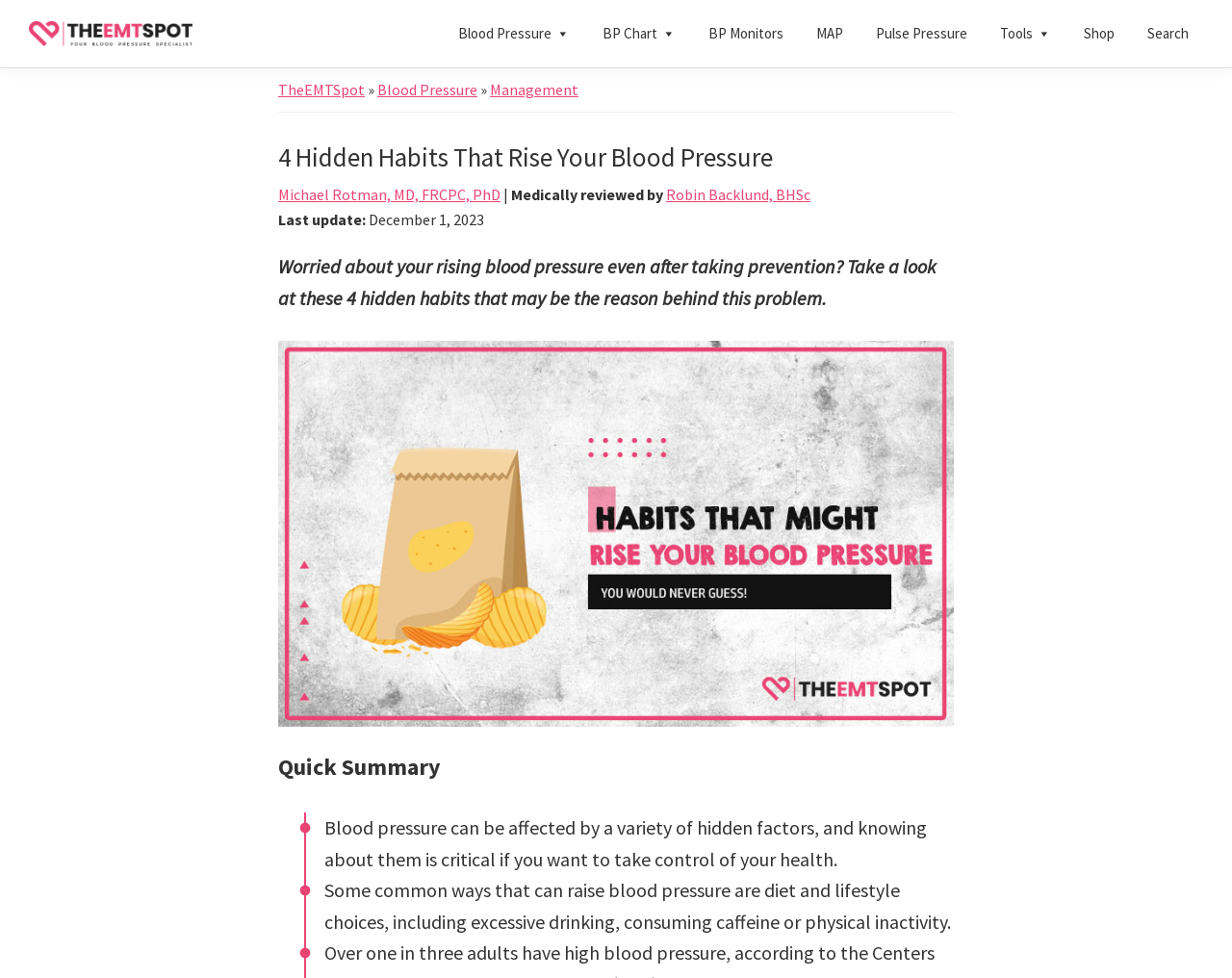Could you provide the bounding box coordinates for the portion of the screen to click to complete this instruction: "Read the article '4 Hidden Habits That Rise Your Blood Pressure'"?

[0.226, 0.145, 0.774, 0.177]